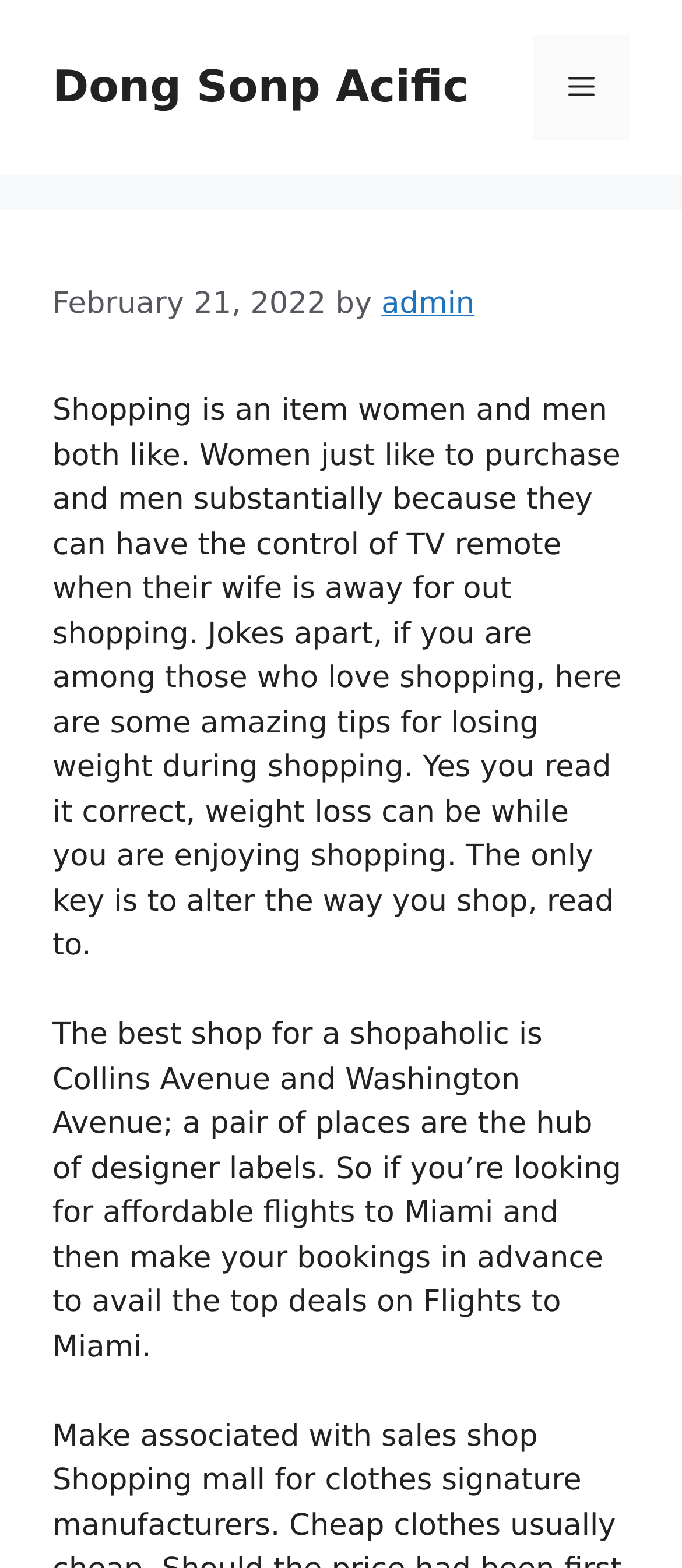Give the bounding box coordinates for the element described by: "admin".

[0.559, 0.182, 0.696, 0.205]